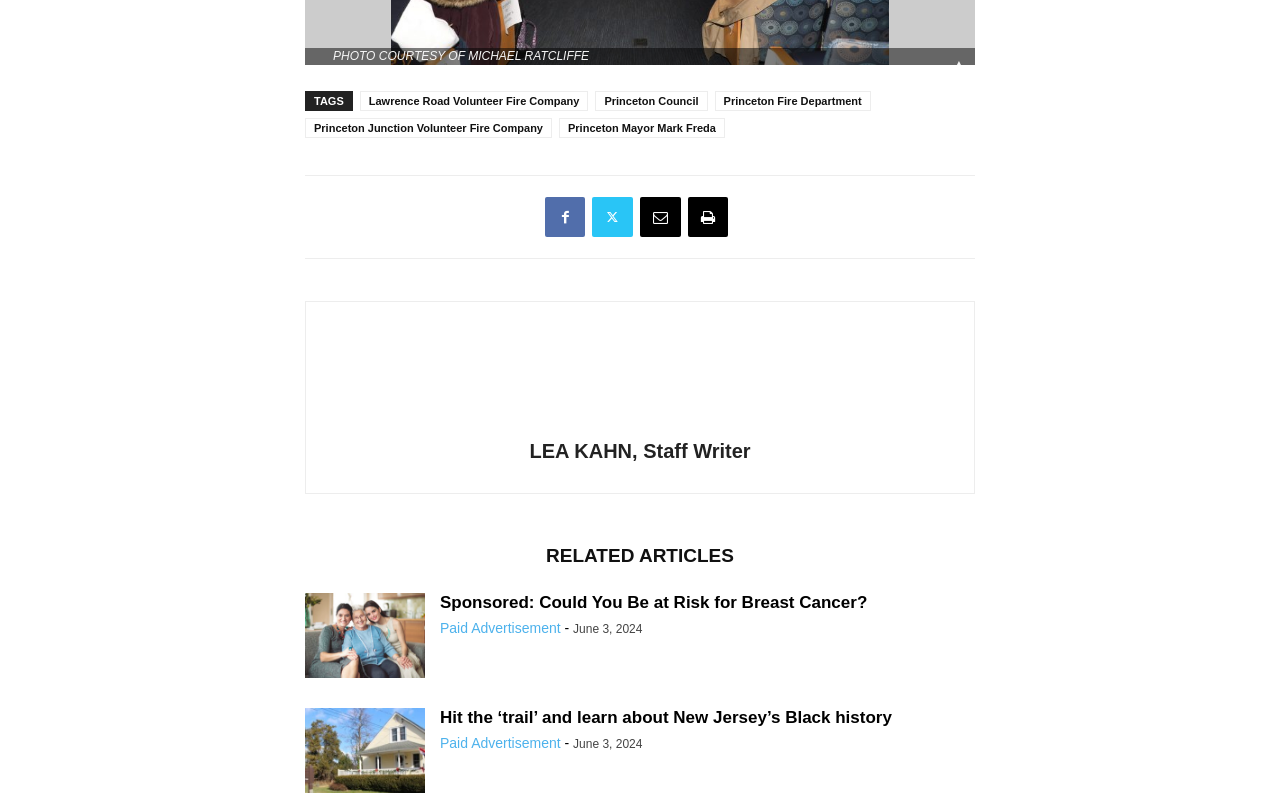Find the bounding box coordinates of the element you need to click on to perform this action: 'Click the 'PHOTO COURTESY OF MICHAEL RATCLIFFE ▲' button'. The coordinates should be represented by four float values between 0 and 1, in the format [left, top, right, bottom].

[0.238, 0.06, 0.762, 0.081]